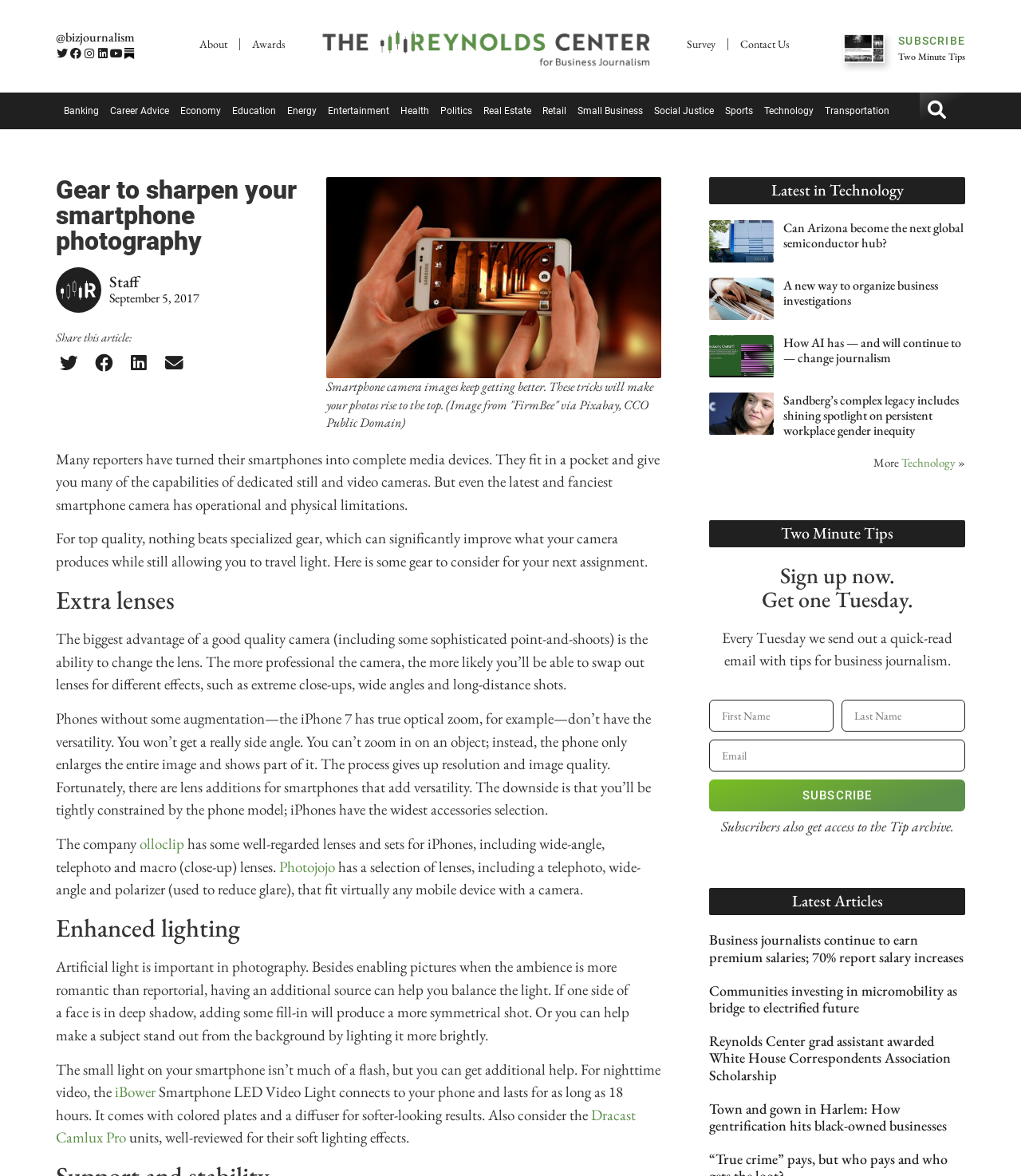Based on what you see in the screenshot, provide a thorough answer to this question: What is the name of the company mentioned in the article?

The article mentions Olloclip as a company that offers well-regarded lenses and sets for iPhones, including wide-angle, telephoto, and macro lenses.